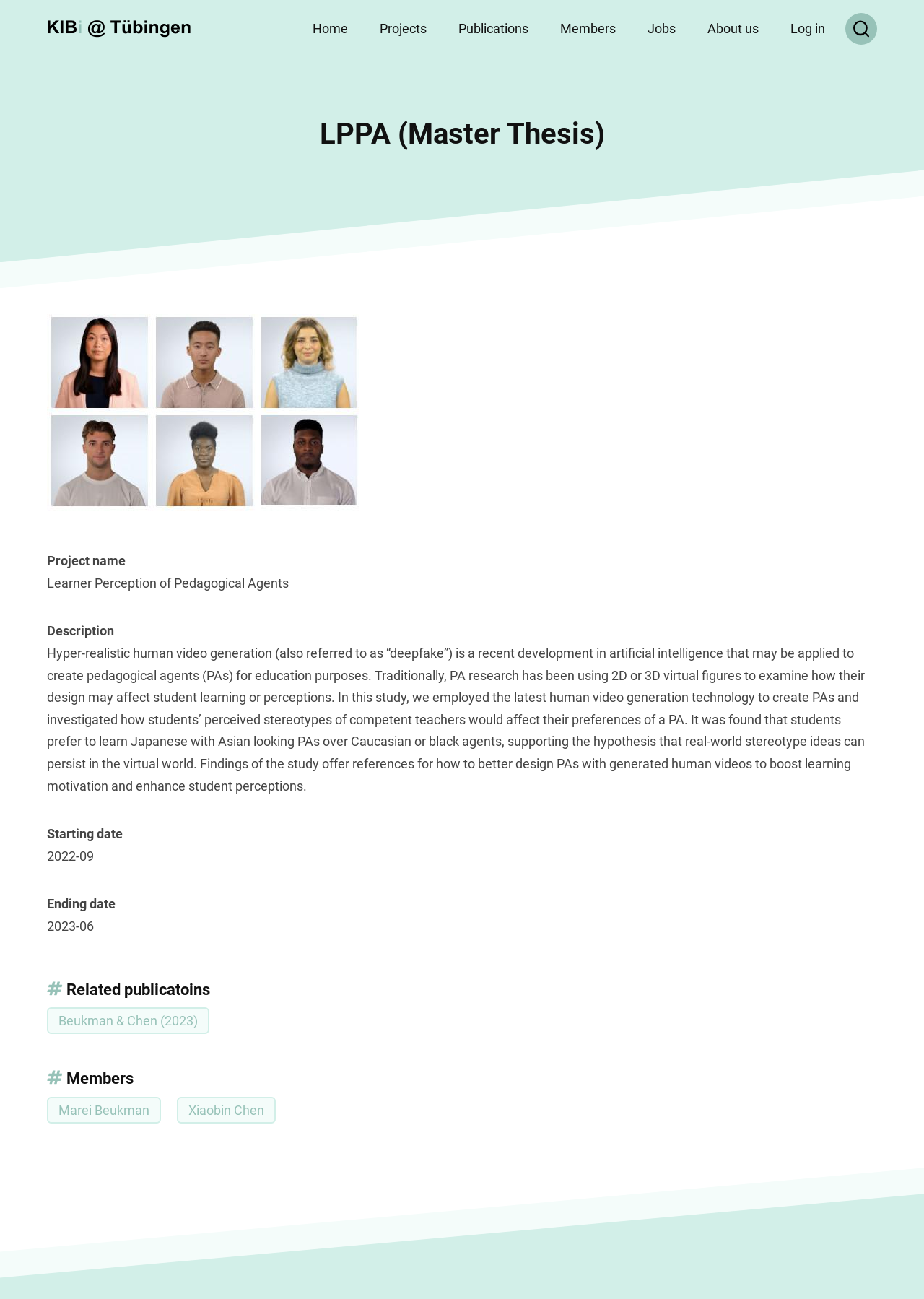Identify and extract the main heading of the webpage.

LPPA (Master Thesis)